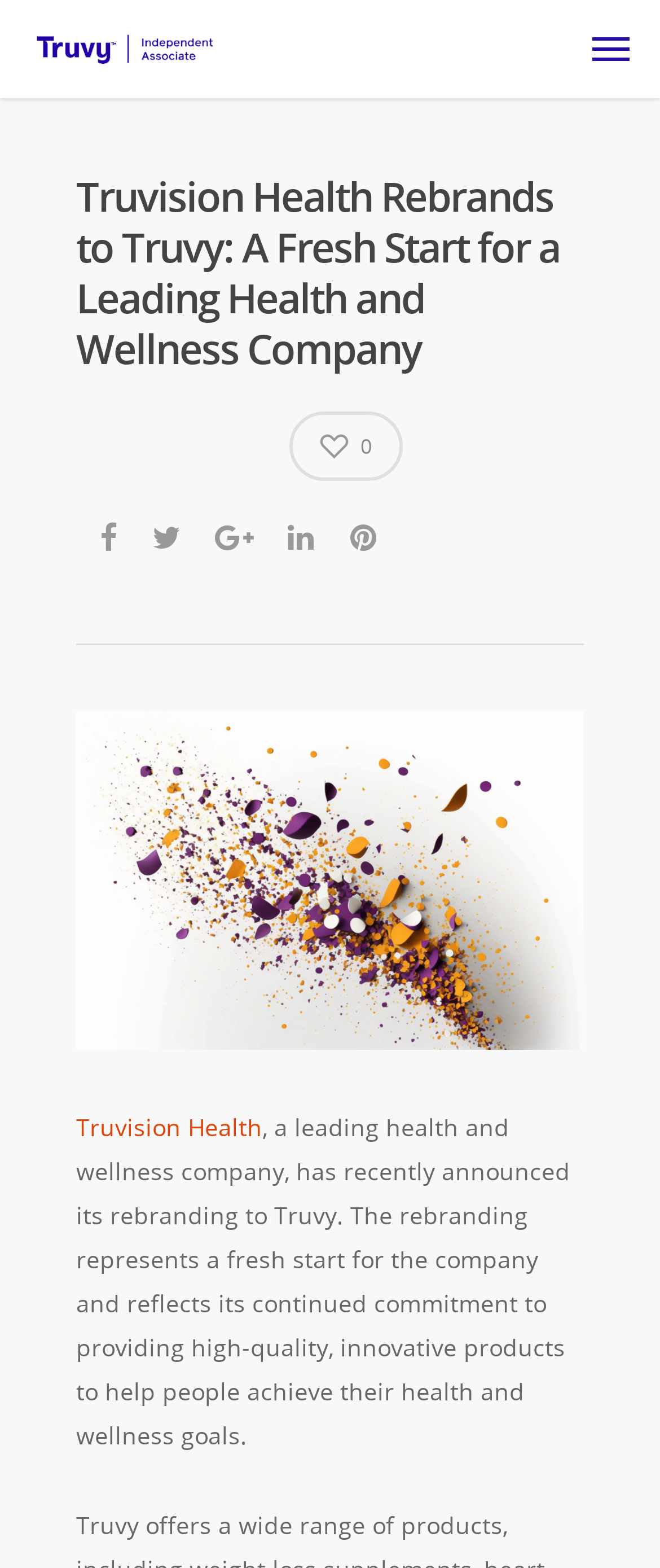Give a one-word or one-phrase response to the question:
What is the new name of the company?

Truvy